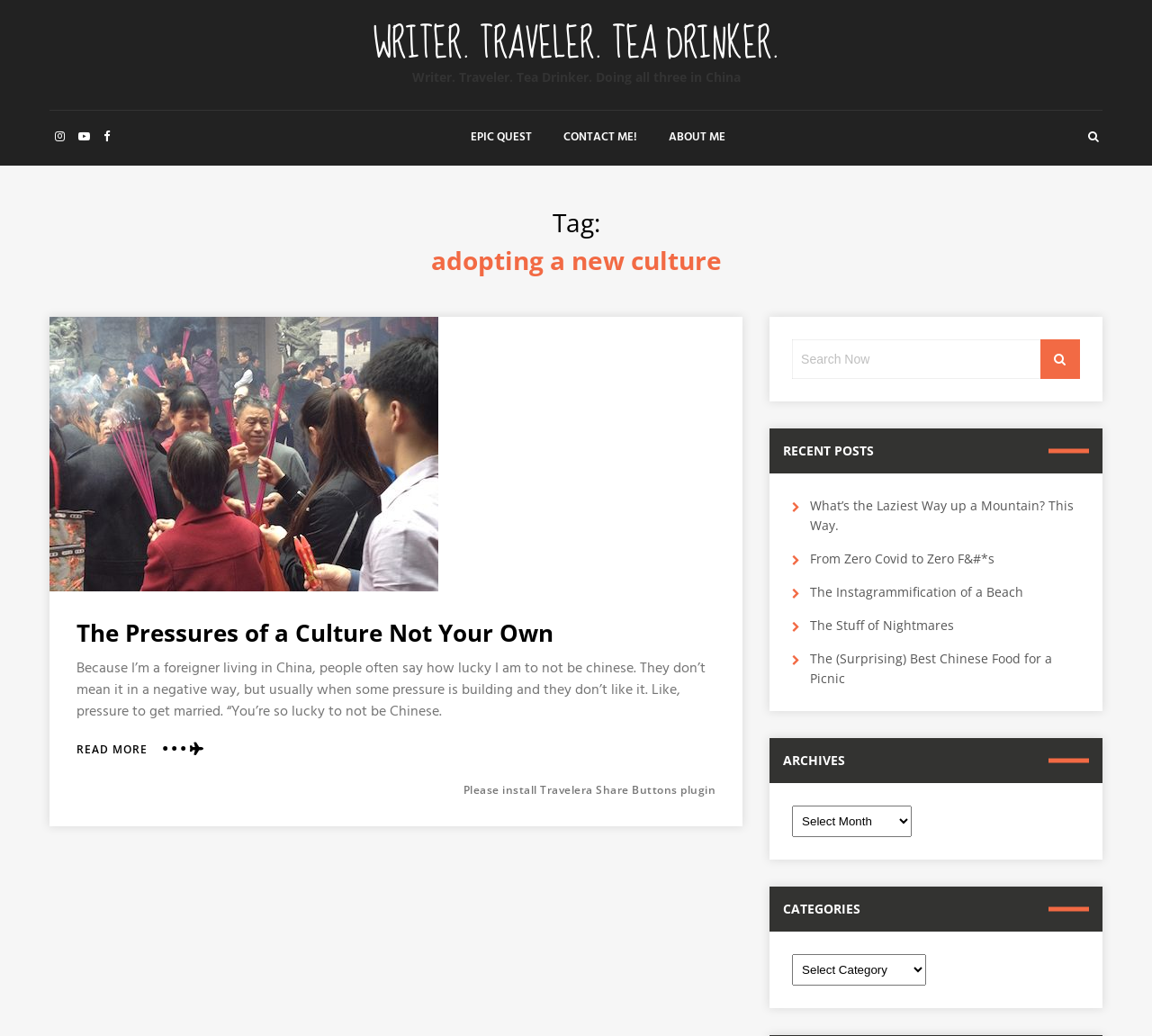Identify the bounding box coordinates for the UI element described as: "The Stuff of Nightmares". The coordinates should be provided as four floats between 0 and 1: [left, top, right, bottom].

[0.703, 0.595, 0.828, 0.612]